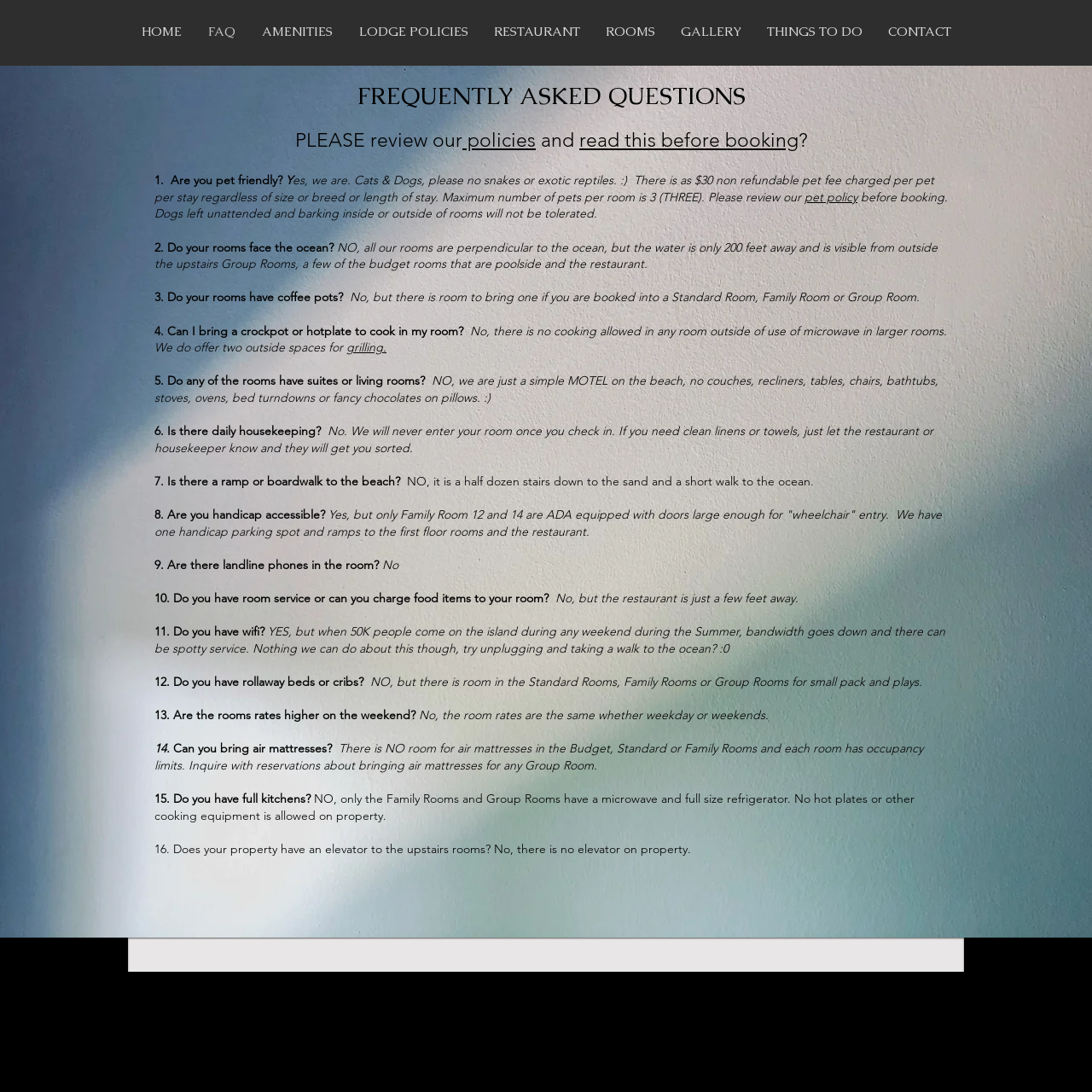Find the bounding box coordinates corresponding to the UI element with the description: "read this before booking". The coordinates should be formatted as [left, top, right, bottom], with values as floats between 0 and 1.

[0.53, 0.118, 0.731, 0.139]